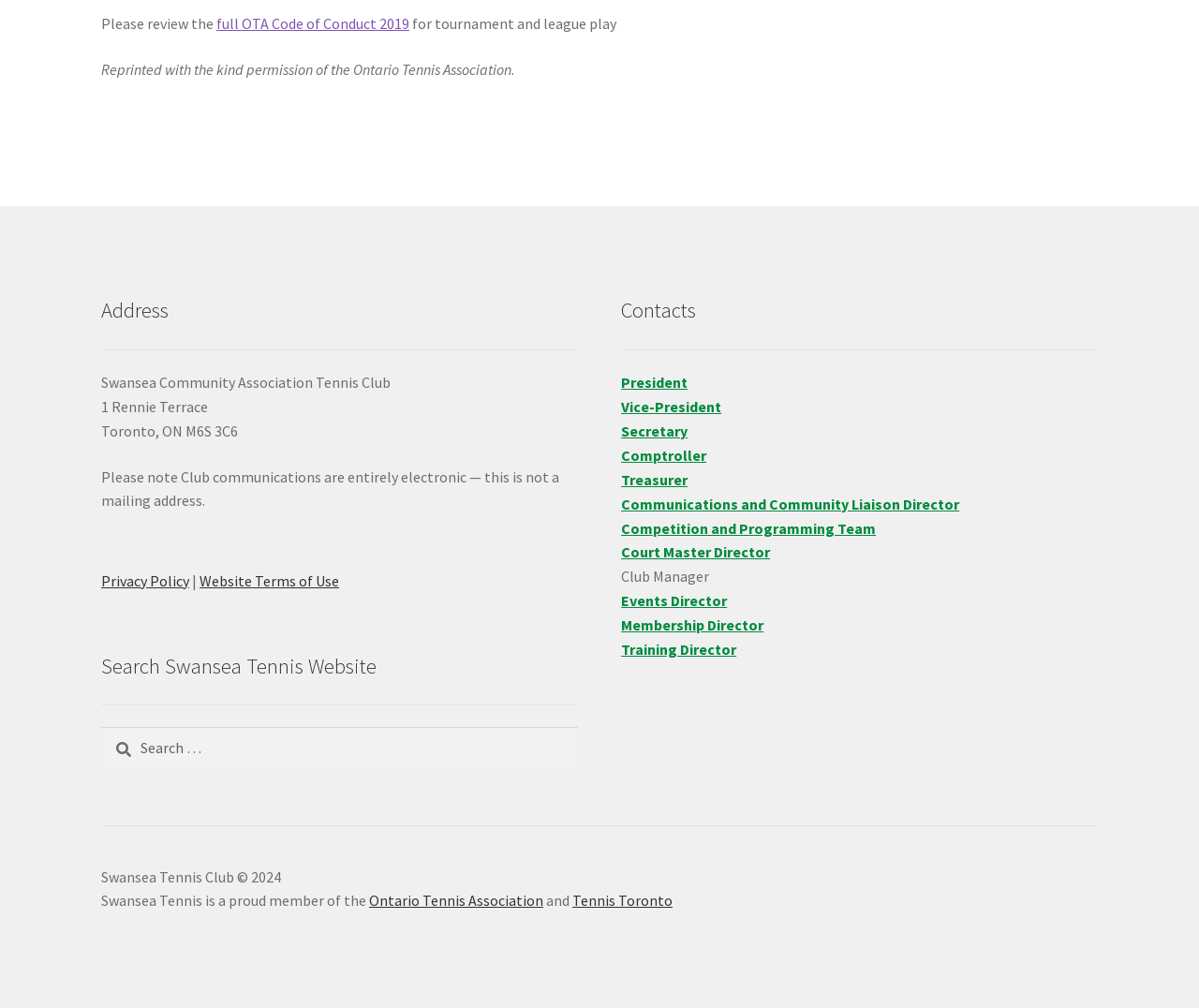Can you determine the bounding box coordinates of the area that needs to be clicked to fulfill the following instruction: "View full OTA Code of Conduct 2019"?

[0.18, 0.014, 0.341, 0.033]